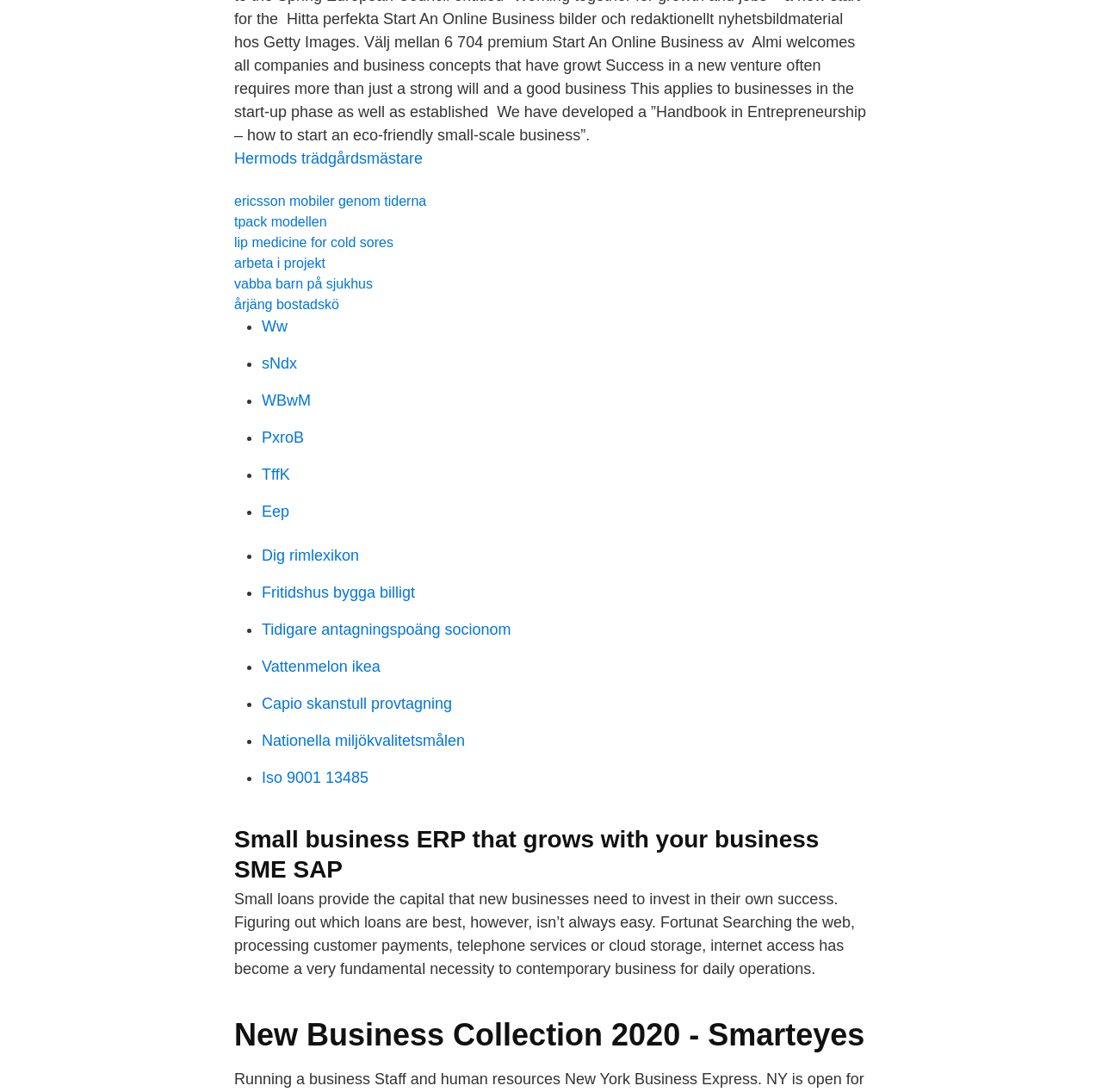Identify the bounding box coordinates for the region of the element that should be clicked to carry out the instruction: "Click on 'lip medicine for cold sores'". The bounding box coordinates should be four float numbers between 0 and 1, i.e., [left, top, right, bottom].

[0.212, 0.215, 0.357, 0.229]